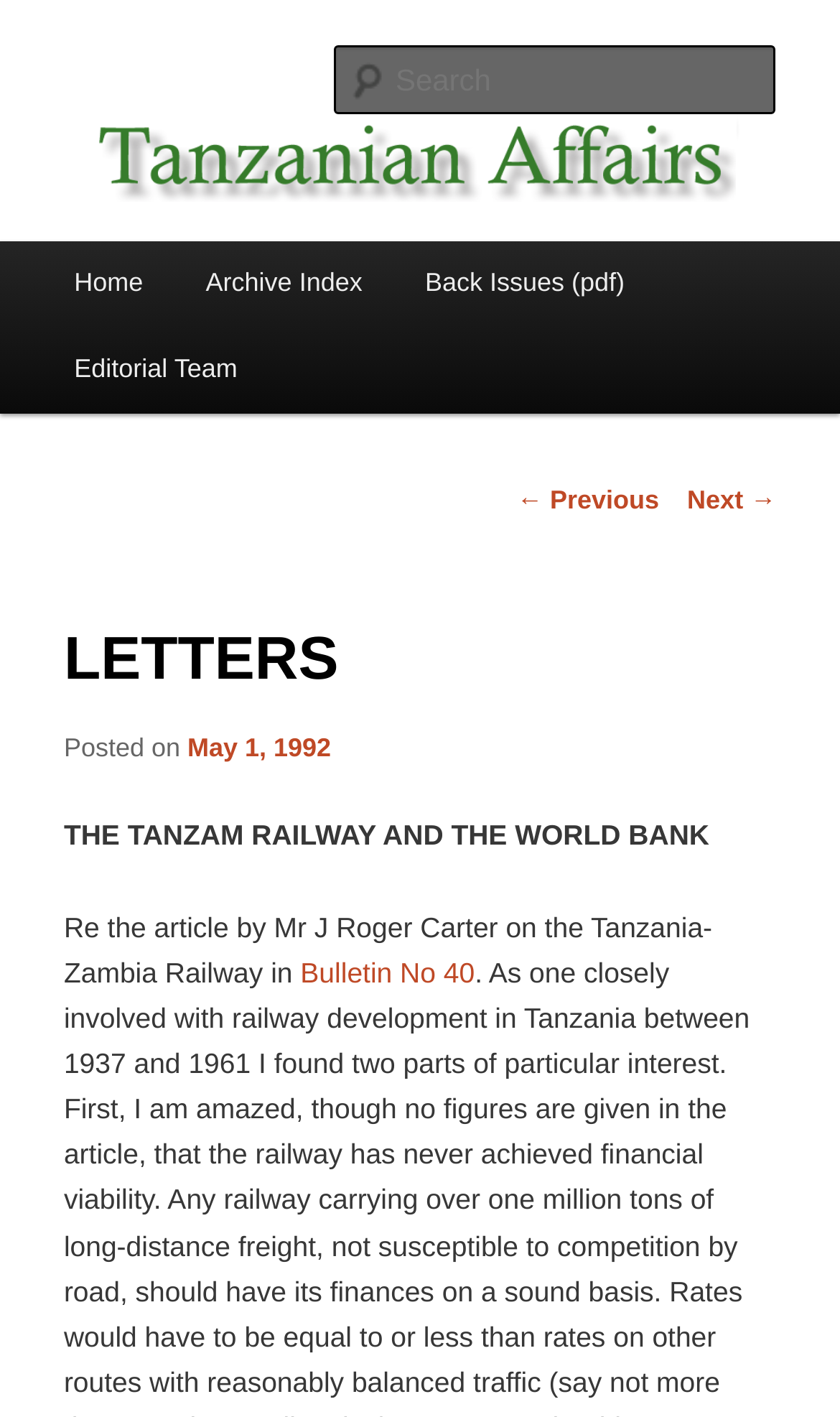Please identify the bounding box coordinates of the clickable element to fulfill the following instruction: "Read the next article". The coordinates should be four float numbers between 0 and 1, i.e., [left, top, right, bottom].

[0.818, 0.343, 0.924, 0.364]